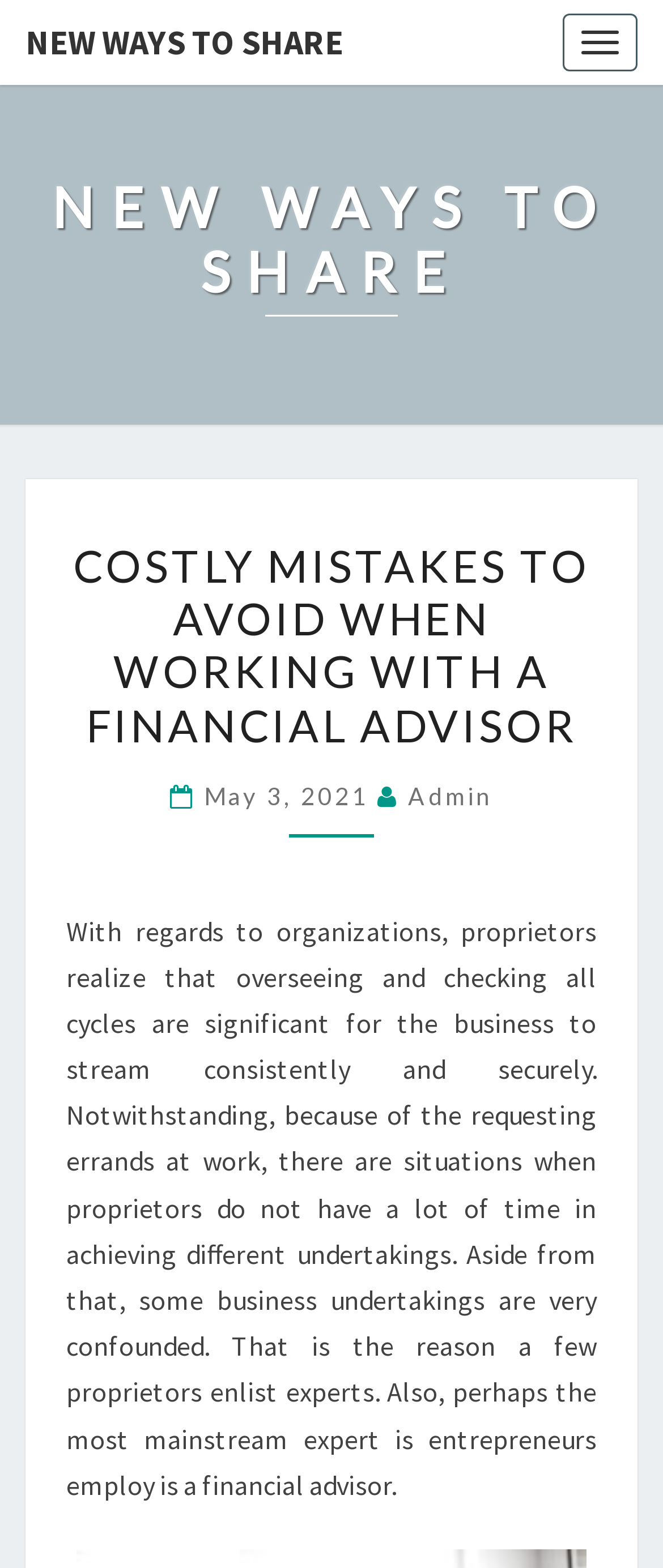Who is the author of the article?
Carefully analyze the image and provide a detailed answer to the question.

I found the author of the article by looking at the text next to the date 'May 3, 2021'. The text is 'Admin' which is a link, indicating the author of the article.